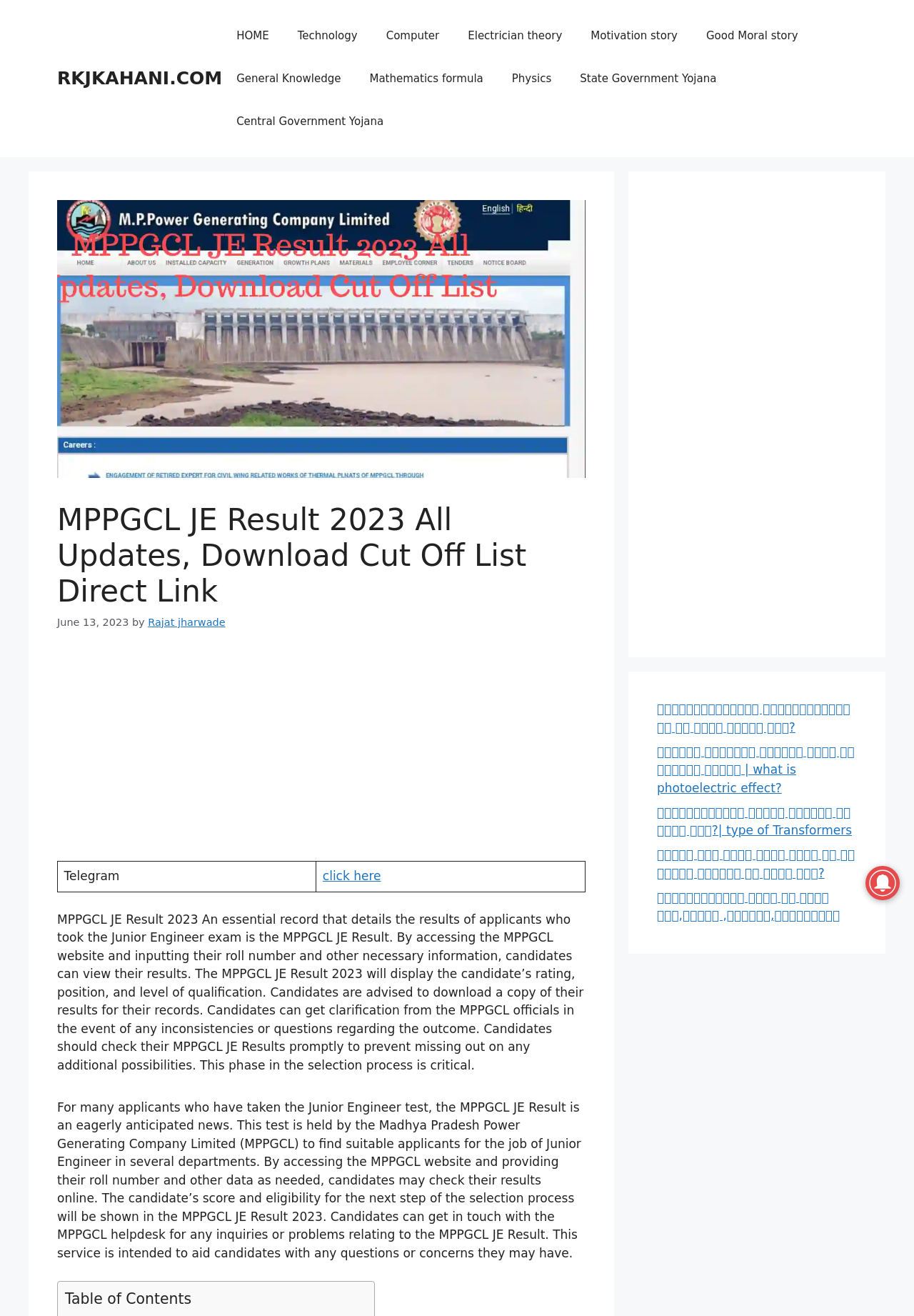Can you specify the bounding box coordinates of the area that needs to be clicked to fulfill the following instruction: "Click on डिस्ट्रीब्यूशन ट्रांसफार्मर से आप क्या समझते हैं? link"?

[0.719, 0.533, 0.93, 0.558]